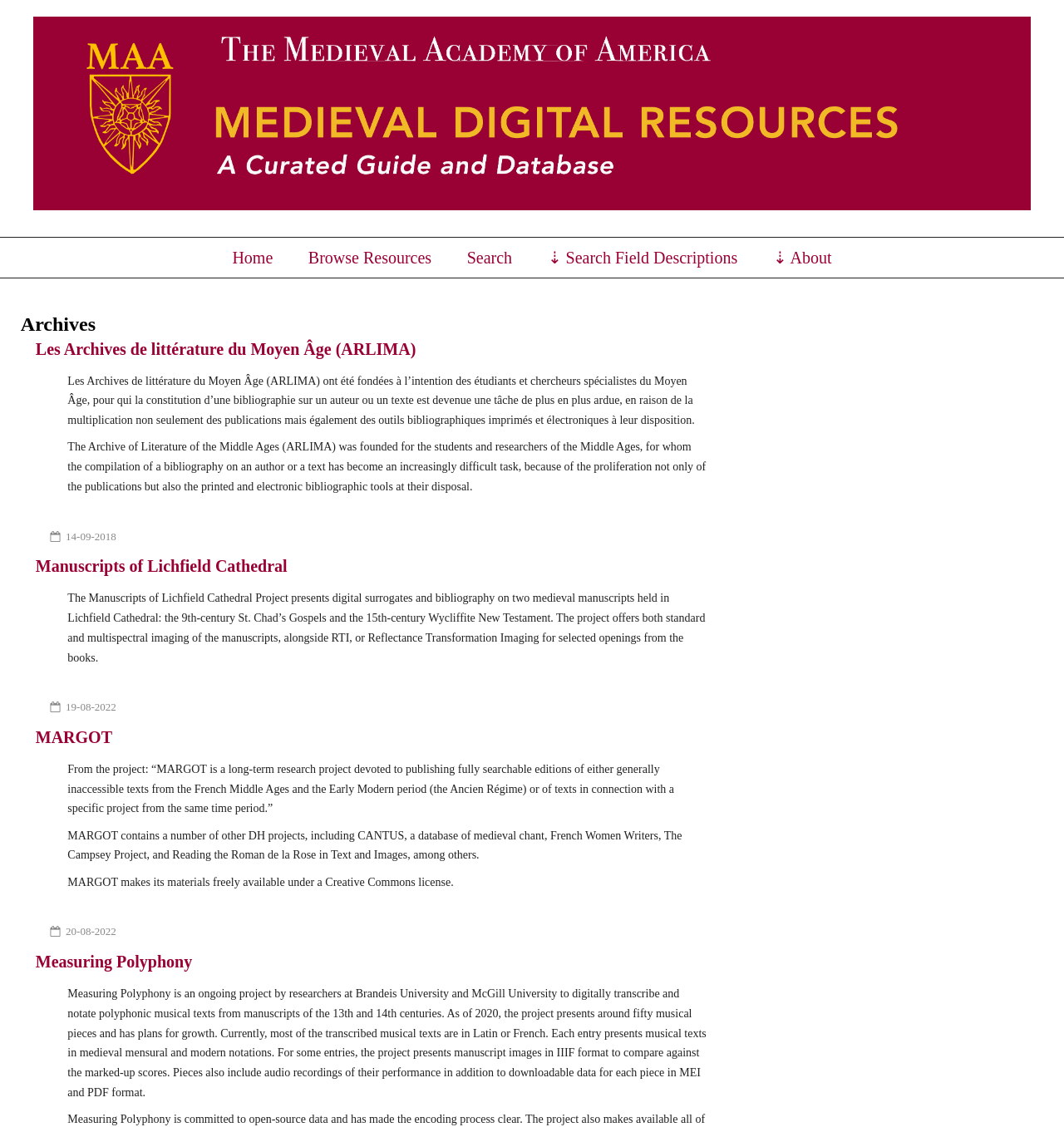Specify the bounding box coordinates of the area that needs to be clicked to achieve the following instruction: "Learn more about Les Archives de littérature du Moyen Âge (ARLIMA)".

[0.033, 0.301, 0.395, 0.318]